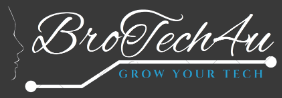What is the tagline of the blog?
Offer a detailed and exhaustive answer to the question.

The tagline 'GROW YOUR TECH' is paired with the name 'BroTechAu' in the logo, emphasizing the blog's mission to educate and empower its audience in various technical fields.